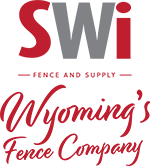With reference to the screenshot, provide a detailed response to the question below:
What phrase is presented in a more understated font?

The phrase 'FENCE AND SUPPLY' is presented in a more understated font beneath the stylized initials 'SWi', which emphasizes the company's focus on fencing solutions.